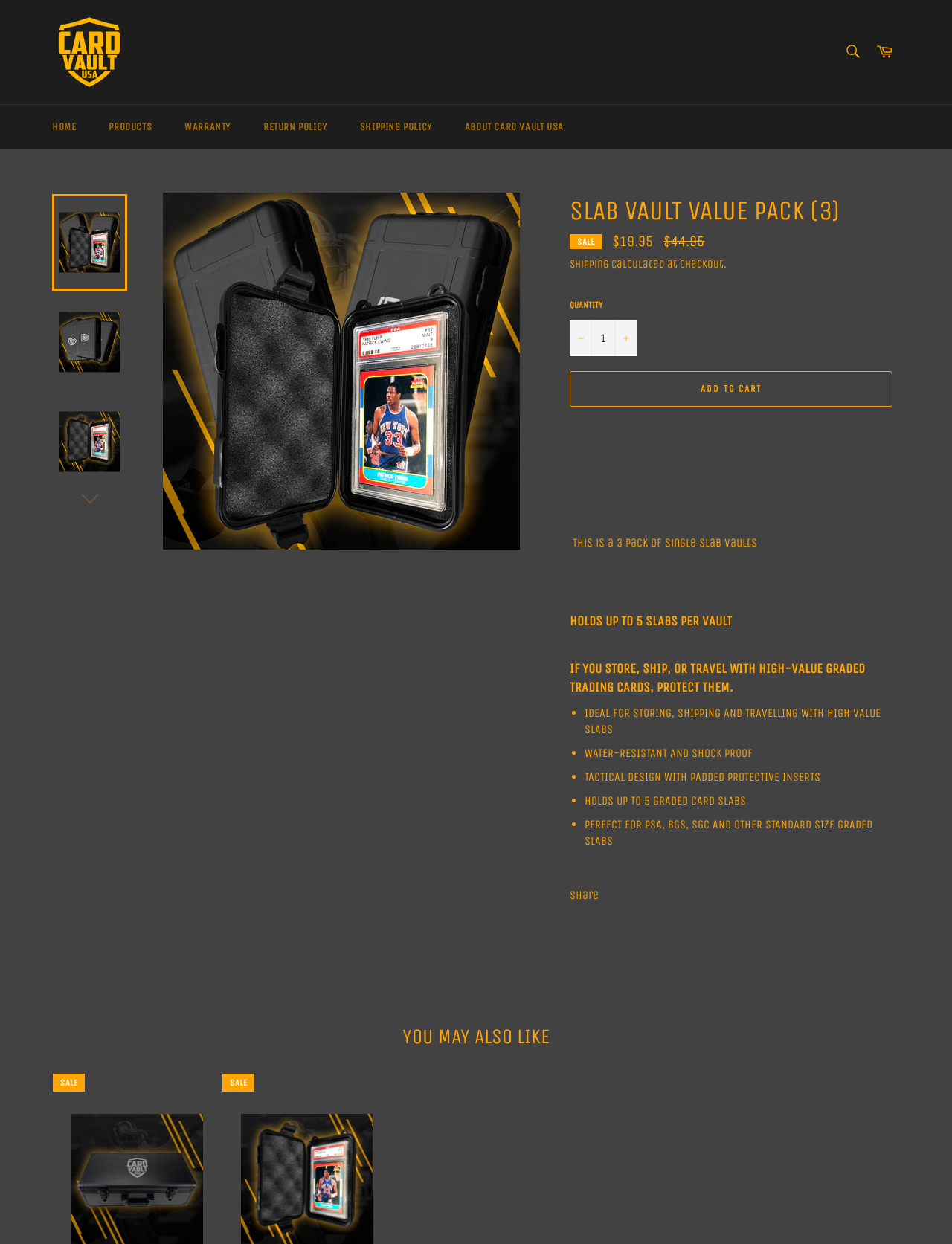Predict the bounding box coordinates of the UI element that matches this description: "alt="GuardCardUSA"". The coordinates should be in the format [left, top, right, bottom] with each value between 0 and 1.

[0.055, 0.012, 0.133, 0.072]